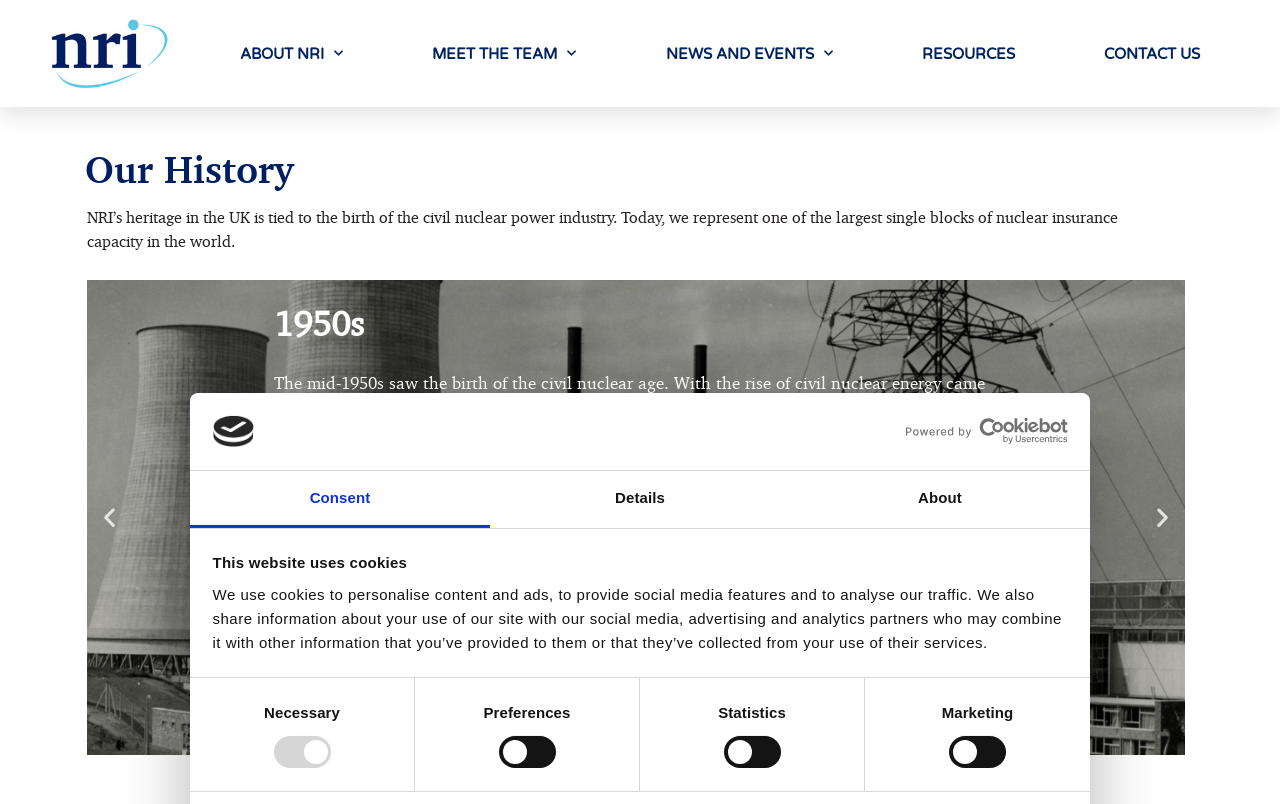Answer the question using only a single word or phrase: 
What is the purpose of the checkboxes on this webpage?

Cookie consent